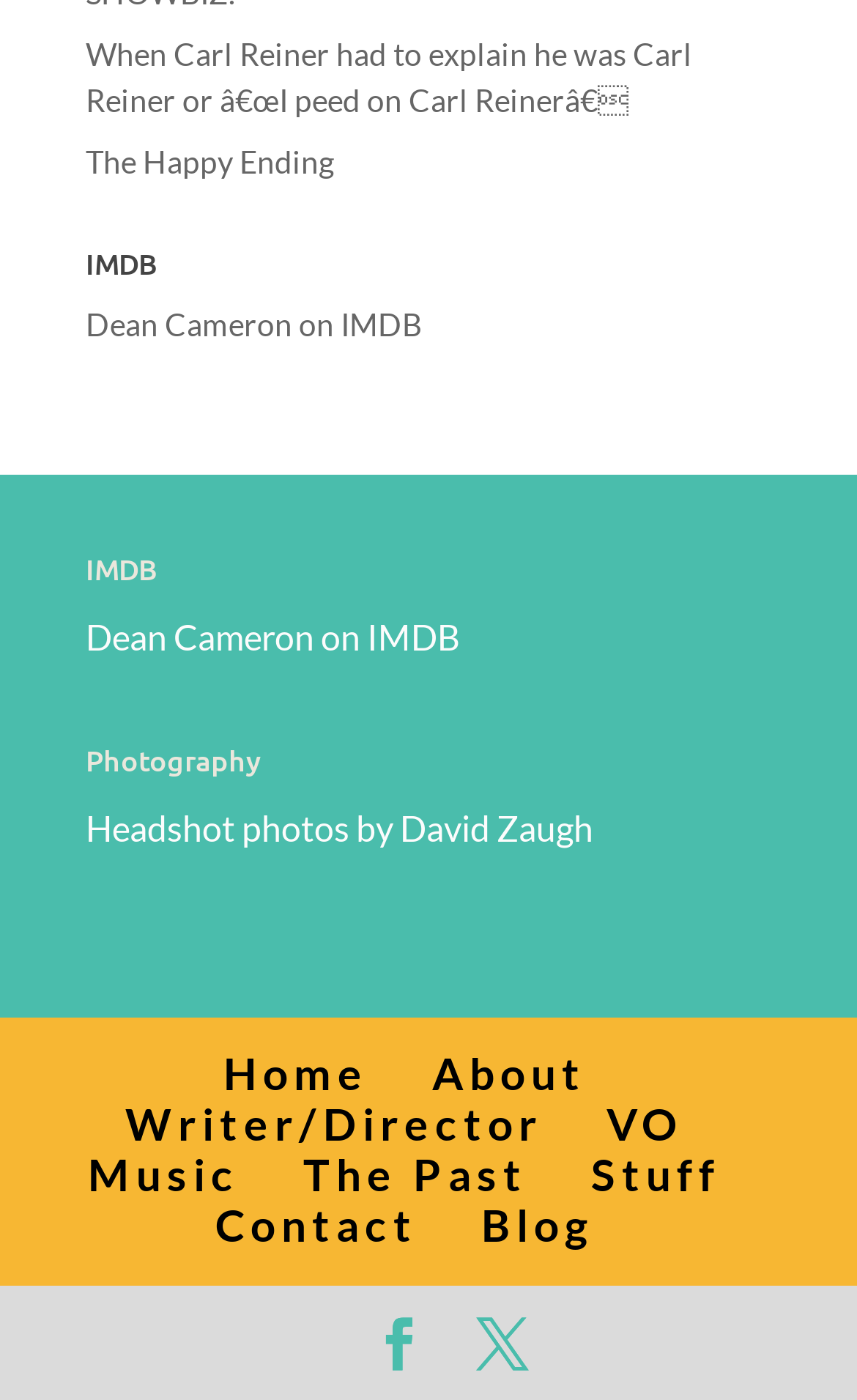Locate the bounding box coordinates of the element that should be clicked to execute the following instruction: "Go to the home page".

[0.26, 0.747, 0.429, 0.785]